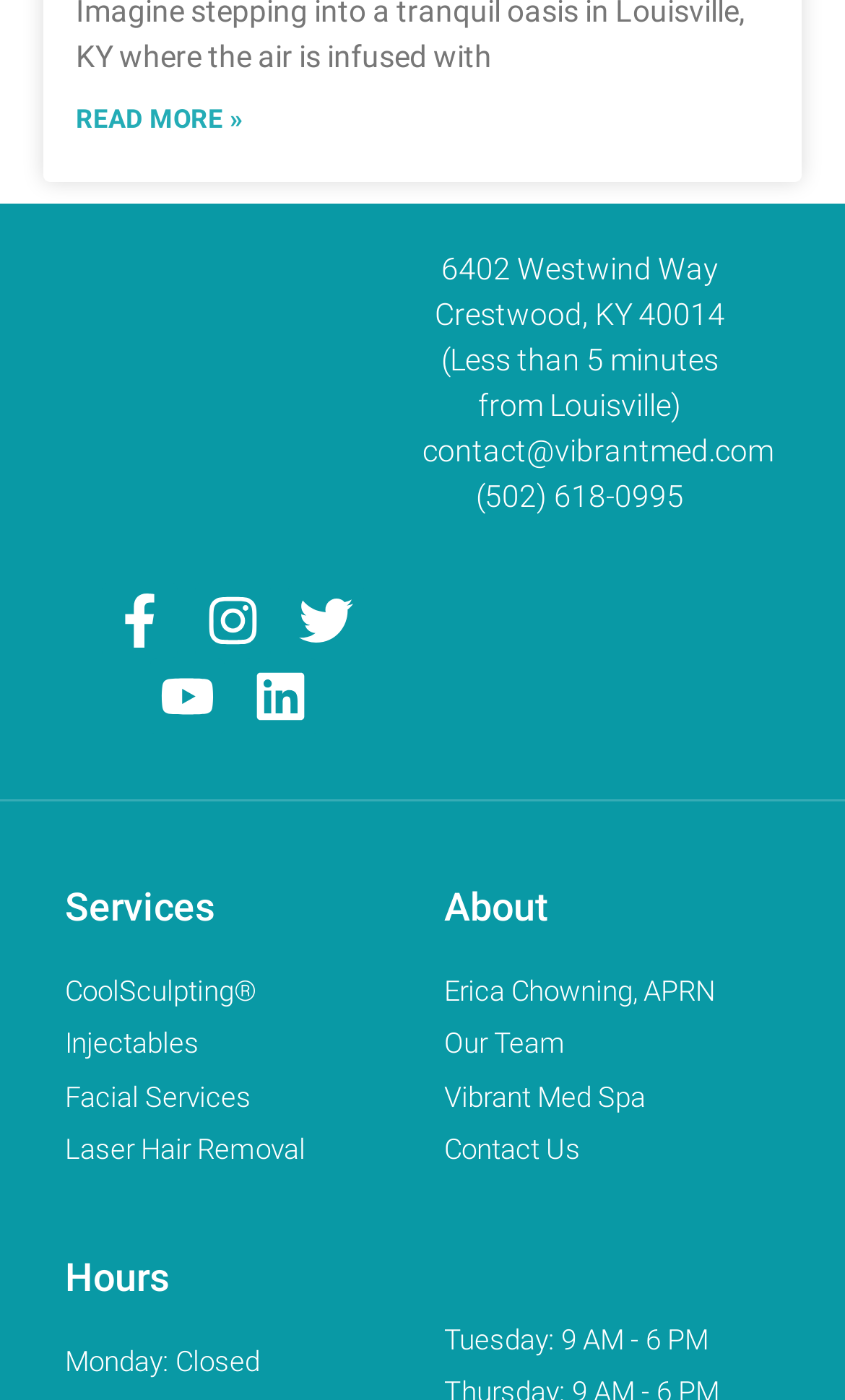Determine the bounding box coordinates of the clickable region to follow the instruction: "View hours for Tuesday".

[0.526, 0.945, 0.838, 0.968]